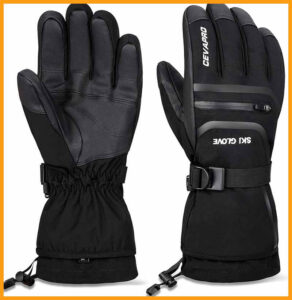Provide a thorough description of what you see in the image.

The image showcases the Cevapro Snowmobile Gloves, designed for ultimate warmth and protection in harsh winter conditions. These gloves feature a black and synthetic sure-grip palm, offering outstanding grip and dexterity for controlling snowmobiles. The insulated thermal cotton and skin-friendly fleece lining ensure your hands stay toasty during extended outdoor use. Additionally, the waterproof TPU membrane keeps moisture out, while the double-shirred elastic wrist provides a secure seal against wind and snow. Enhanced with conductive fingertips, these gloves allow for seamless use of touchscreen devices, making them a practical choice for anyone venturing into snowy environments.